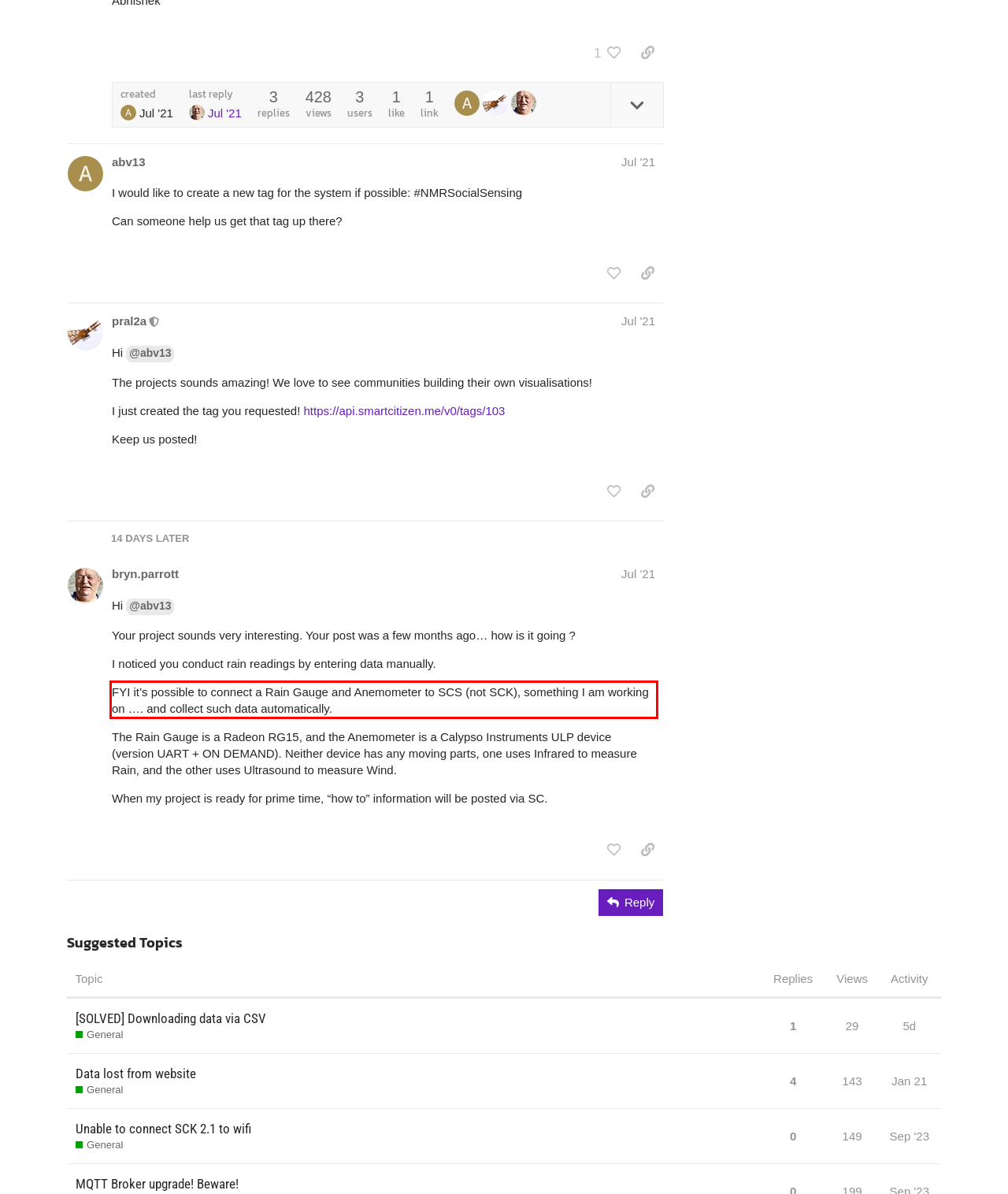Given a webpage screenshot with a red bounding box, perform OCR to read and deliver the text enclosed by the red bounding box.

FYI it’s possible to connect a Rain Gauge and Anemometer to SCS (not SCK), something I am working on …. and collect such data automatically.